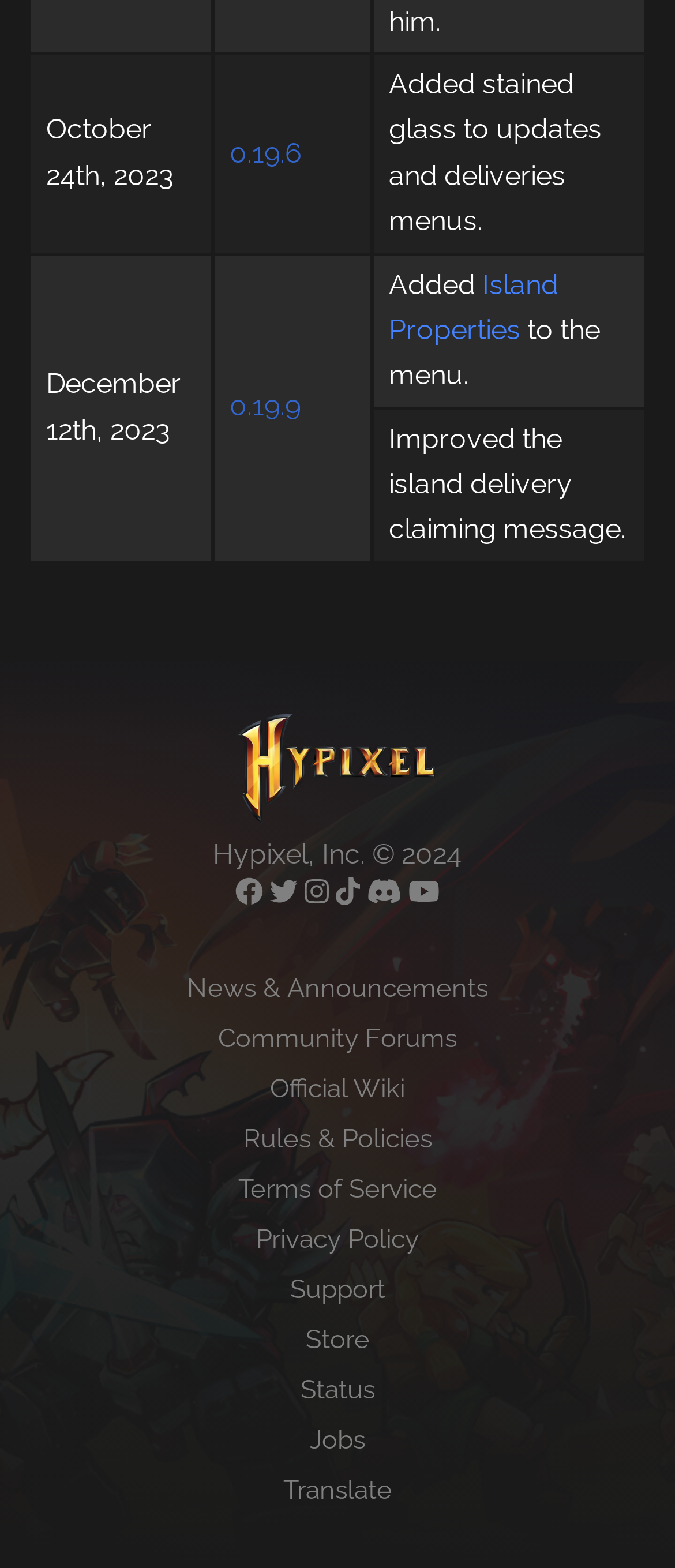What is the name of the company?
Identify the answer in the screenshot and reply with a single word or phrase.

Hypixel, Inc.